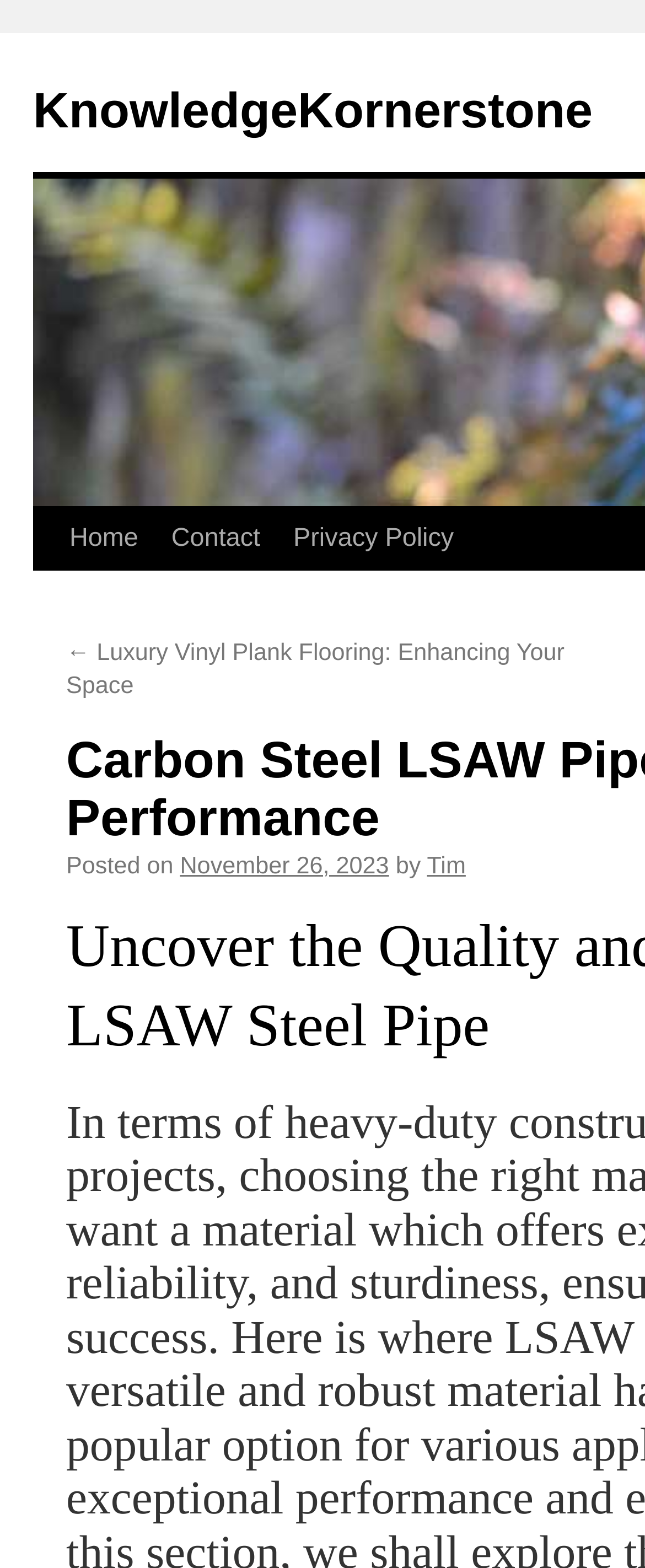Describe the entire webpage, focusing on both content and design.

The webpage is about Carbon Steel LSAW Pipe, with a focus on its robust performance. At the top left corner, there is a link to the website's homepage, "KnowledgeKornerstone". Below it, there is a "Skip to content" link, followed by a navigation menu with links to "Home", "Contact", and "Privacy Policy". 

On the same horizontal level, but more to the right, there is a link to a previous article, "Luxury Vinyl Plank Flooring: Enhancing Your Space", indicated by an arrow pointing left. 

Below the navigation menu, there is a section with information about the article's publication. It starts with the text "Posted on", followed by the date "November 26, 2023", and then the author's name, "Tim".